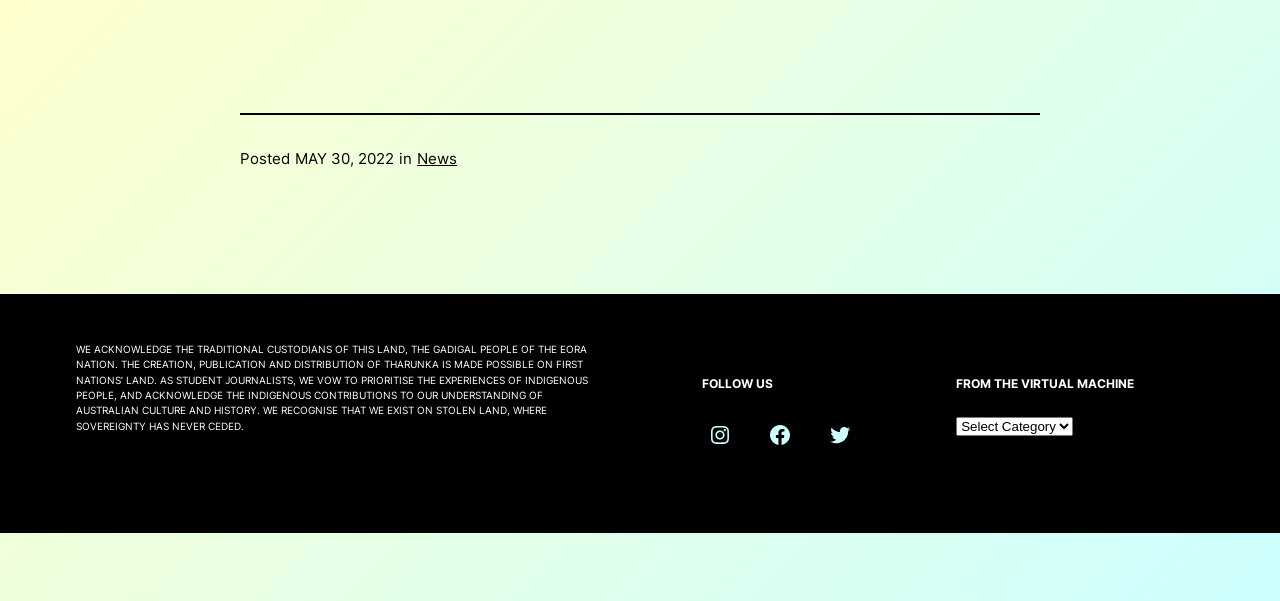How many social media platforms are linked?
Based on the image, answer the question with as much detail as possible.

I counted the number of social media links by looking at the 'FOLLOW US' section. There are three links: 'INSTAGRAM', 'FACEBOOK', and 'TWITTER'.